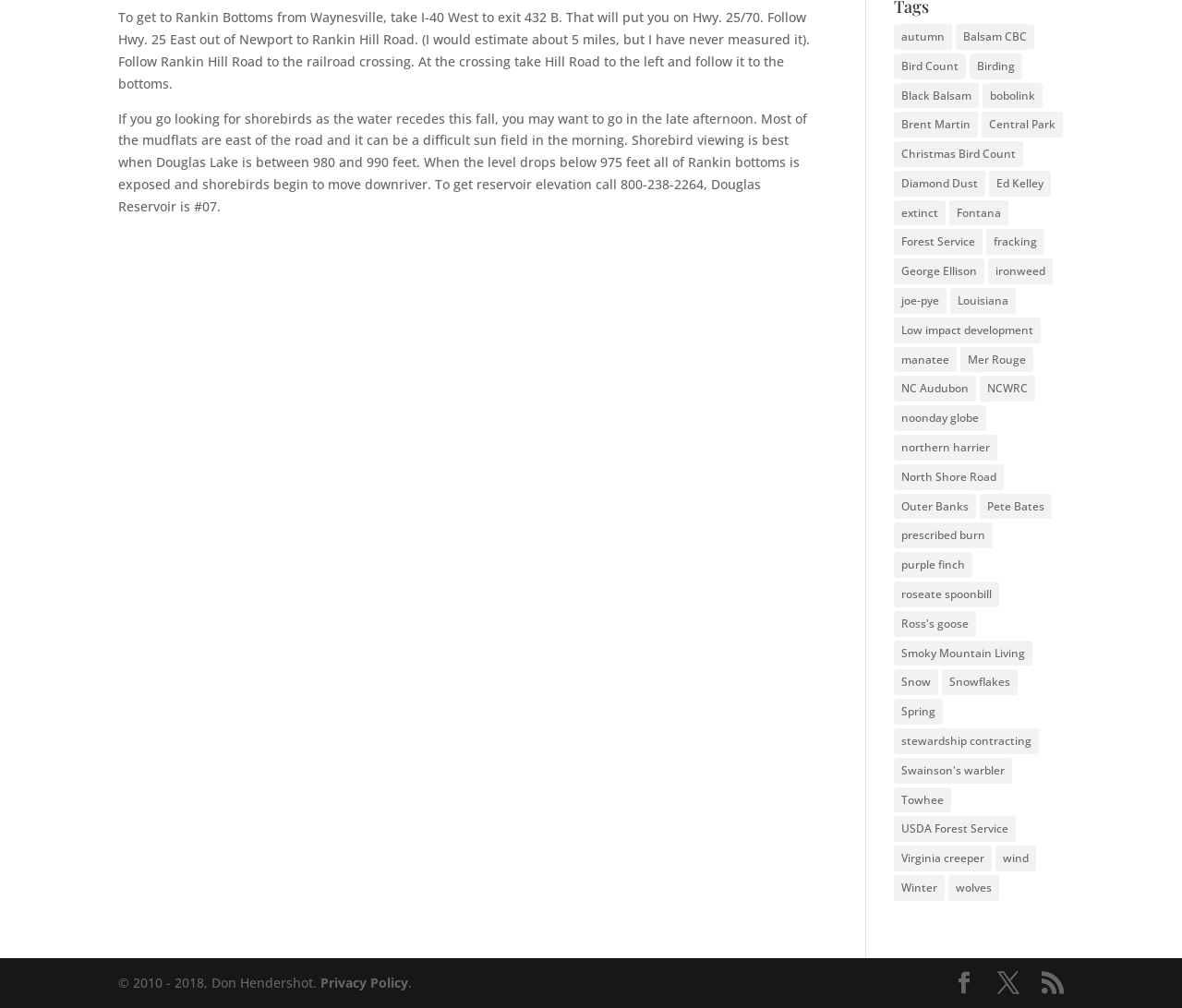What is the position of the link 'autumn' on the webpage?
Please provide a single word or phrase answer based on the image.

top-left